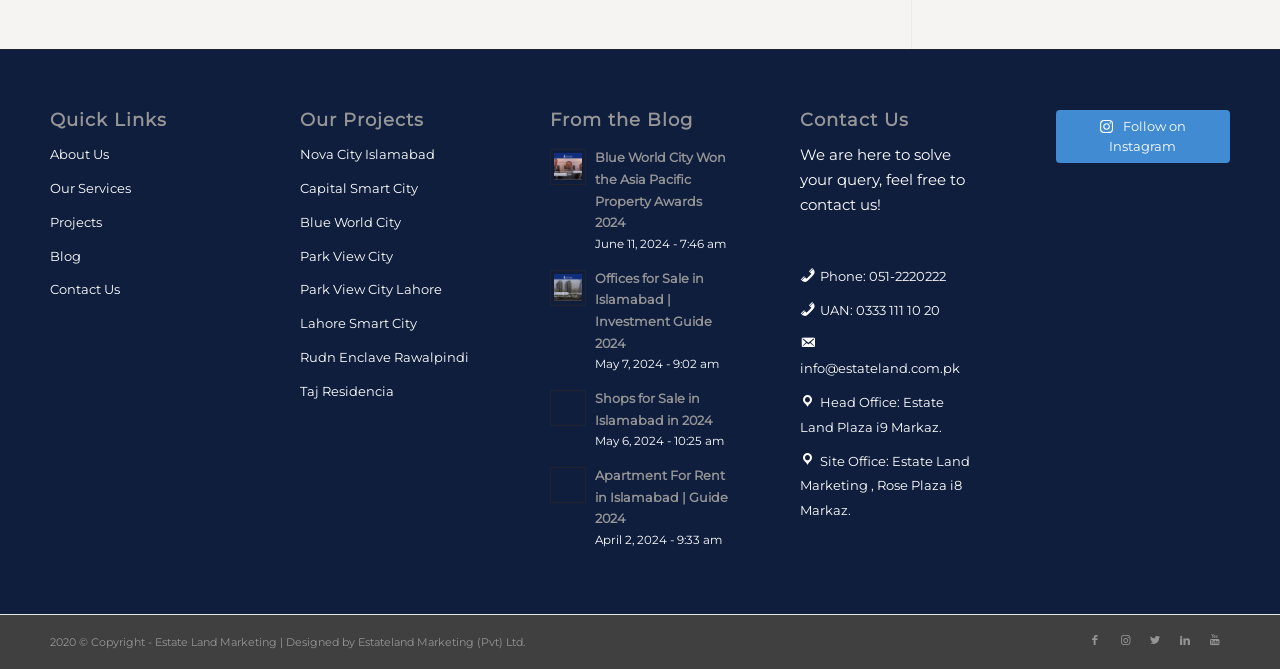What is the company's email address?
Using the image, provide a detailed and thorough answer to the question.

I found the email address in the 'Contact Us' section, which is displayed as 'info@estateland.com.pk'.